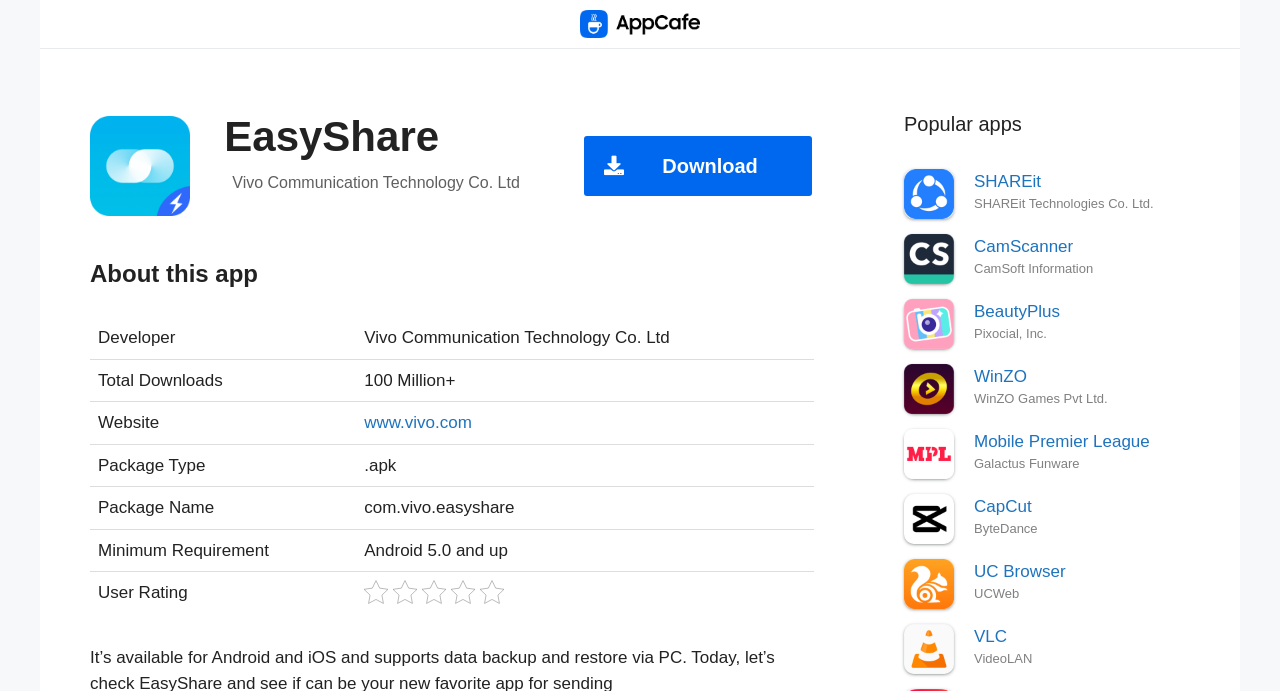Answer briefly with one word or phrase:
What is the total number of downloads of EasyShare?

100 Million+